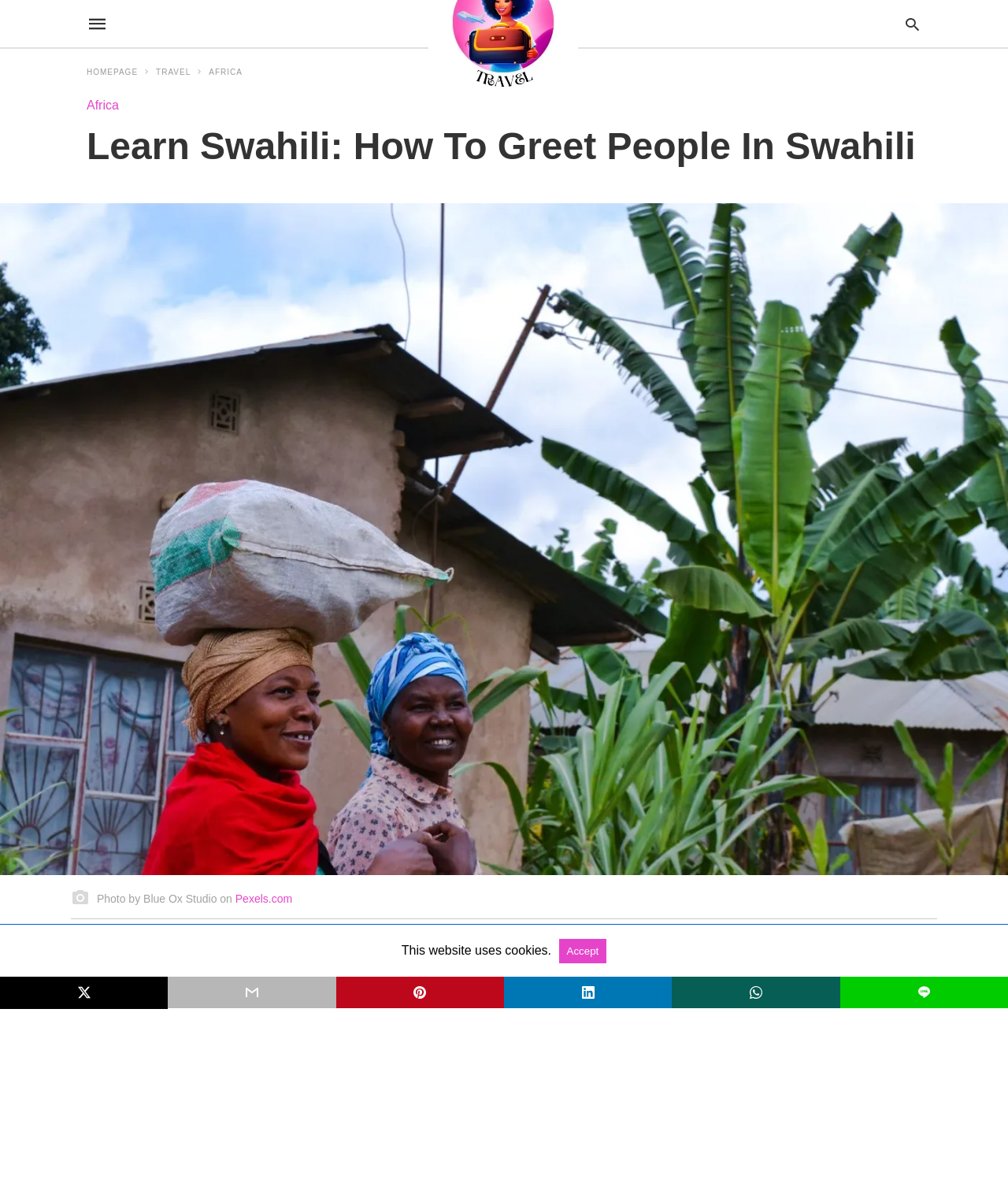How many social media sharing links are available?
Based on the visual, give a brief answer using one word or a short phrase.

5